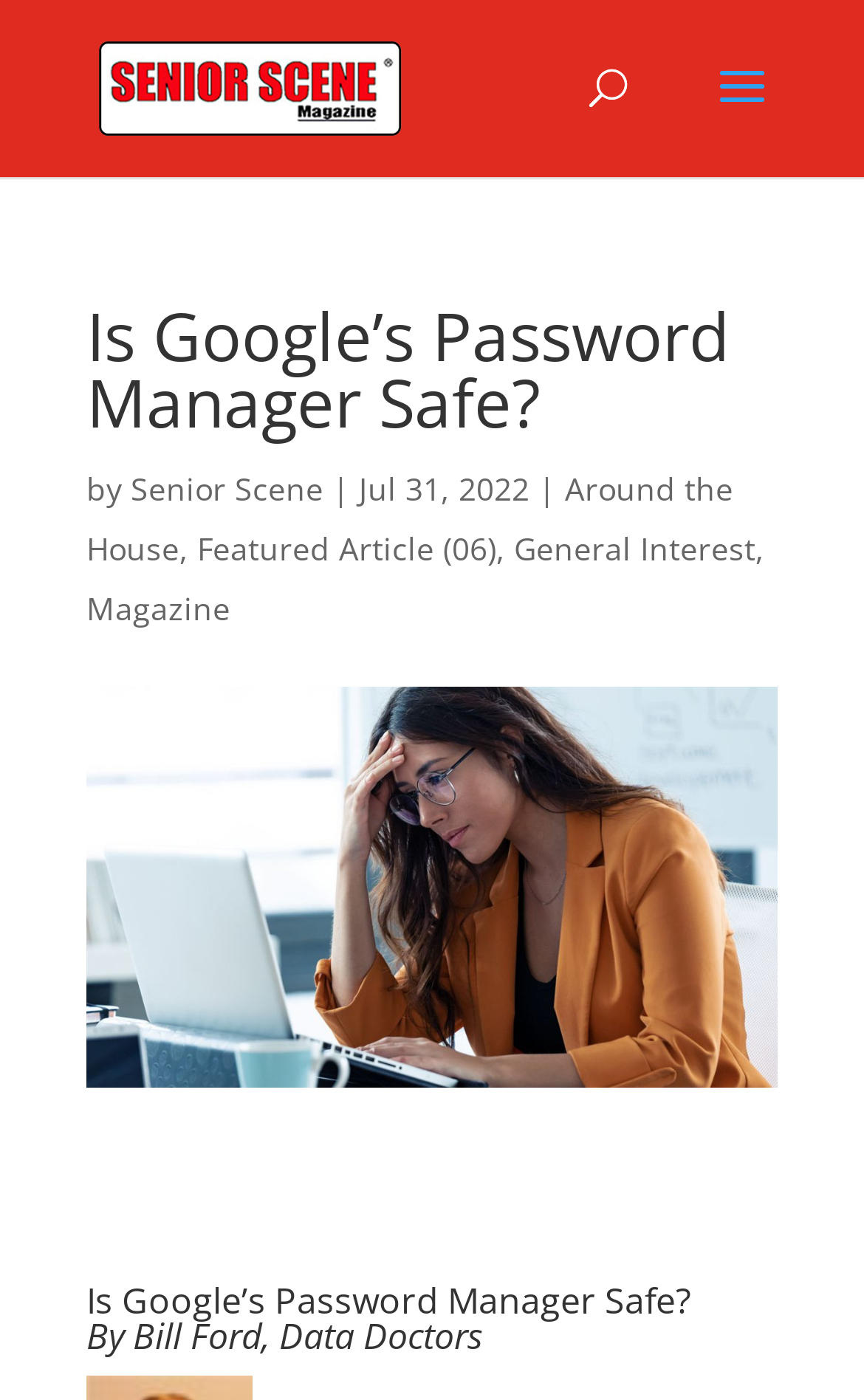Who wrote the article?
Look at the webpage screenshot and answer the question with a detailed explanation.

I found the answer by looking at the subheading below the main heading, which says 'By Bill Ford, Data Doctors'. This indicates that Bill Ford is the author of the article.